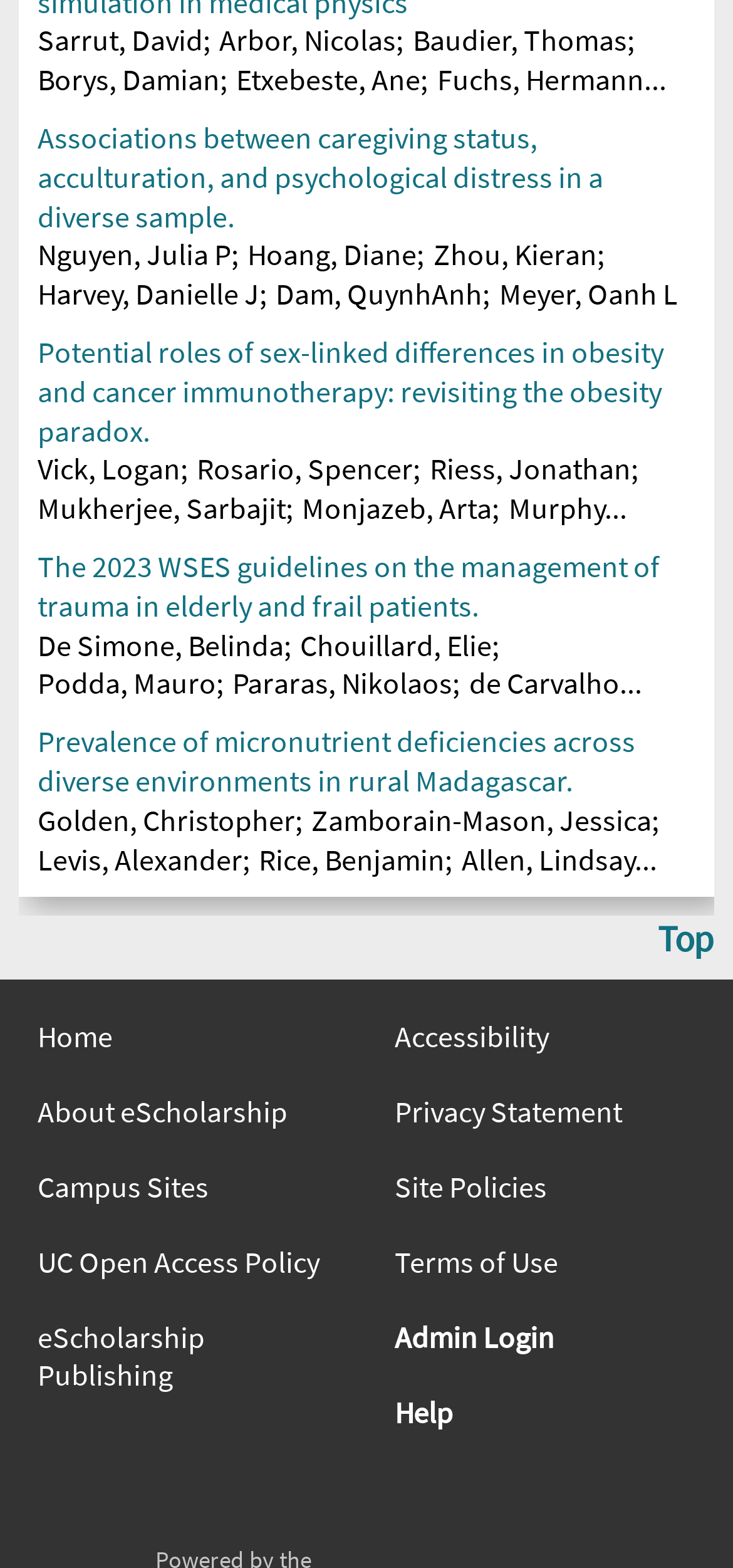Locate the bounding box coordinates of the item that should be clicked to fulfill the instruction: "View the article 'Associations between caregiving status, acculturation, and psychological distress in a diverse sample'".

[0.051, 0.076, 0.949, 0.15]